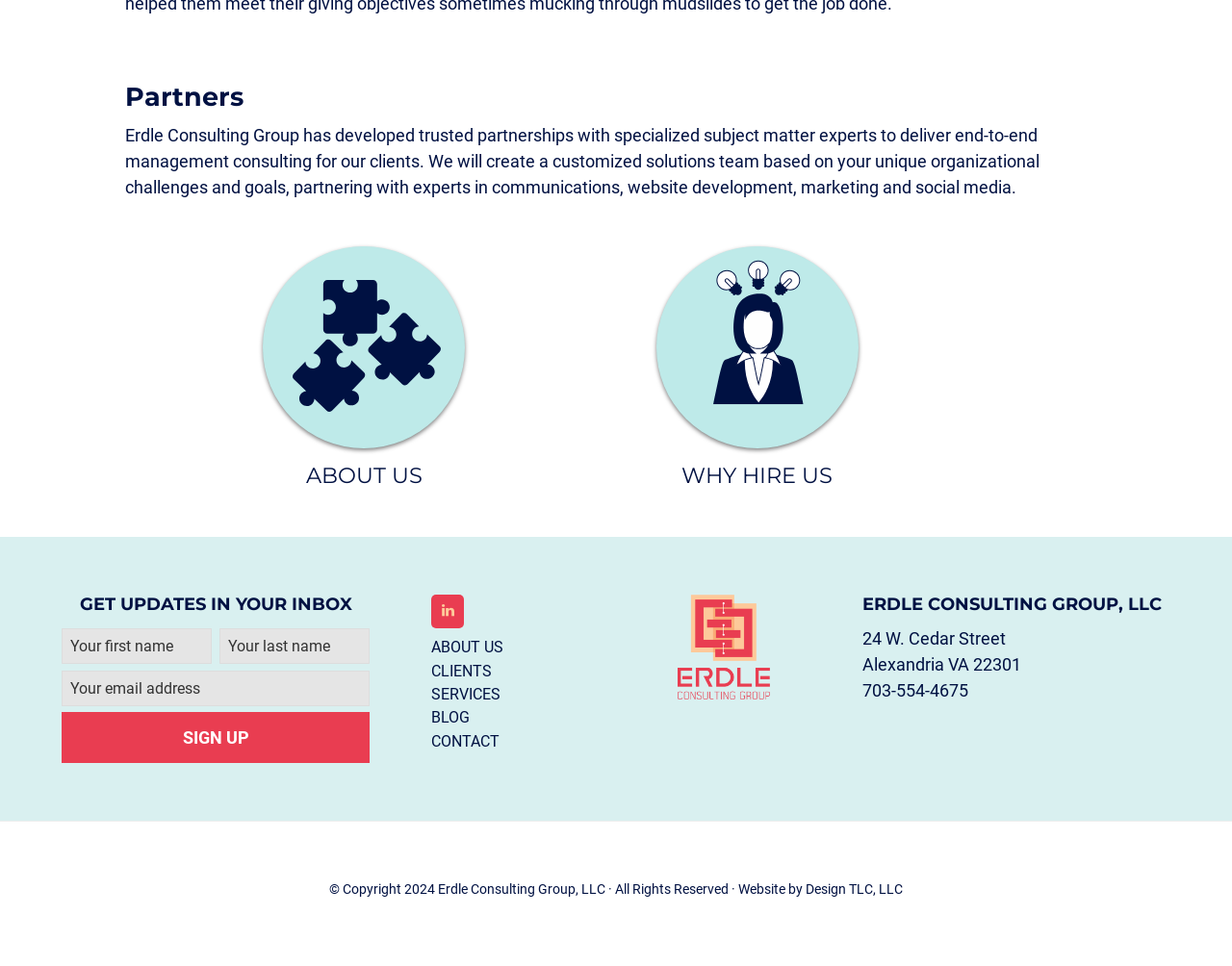From the details in the image, provide a thorough response to the question: What is the address of the consulting group?

The address of the consulting group can be found in the static text elements at the bottom of the page, which reads '24 W. Cedar Street' and 'Alexandria VA 22301'.